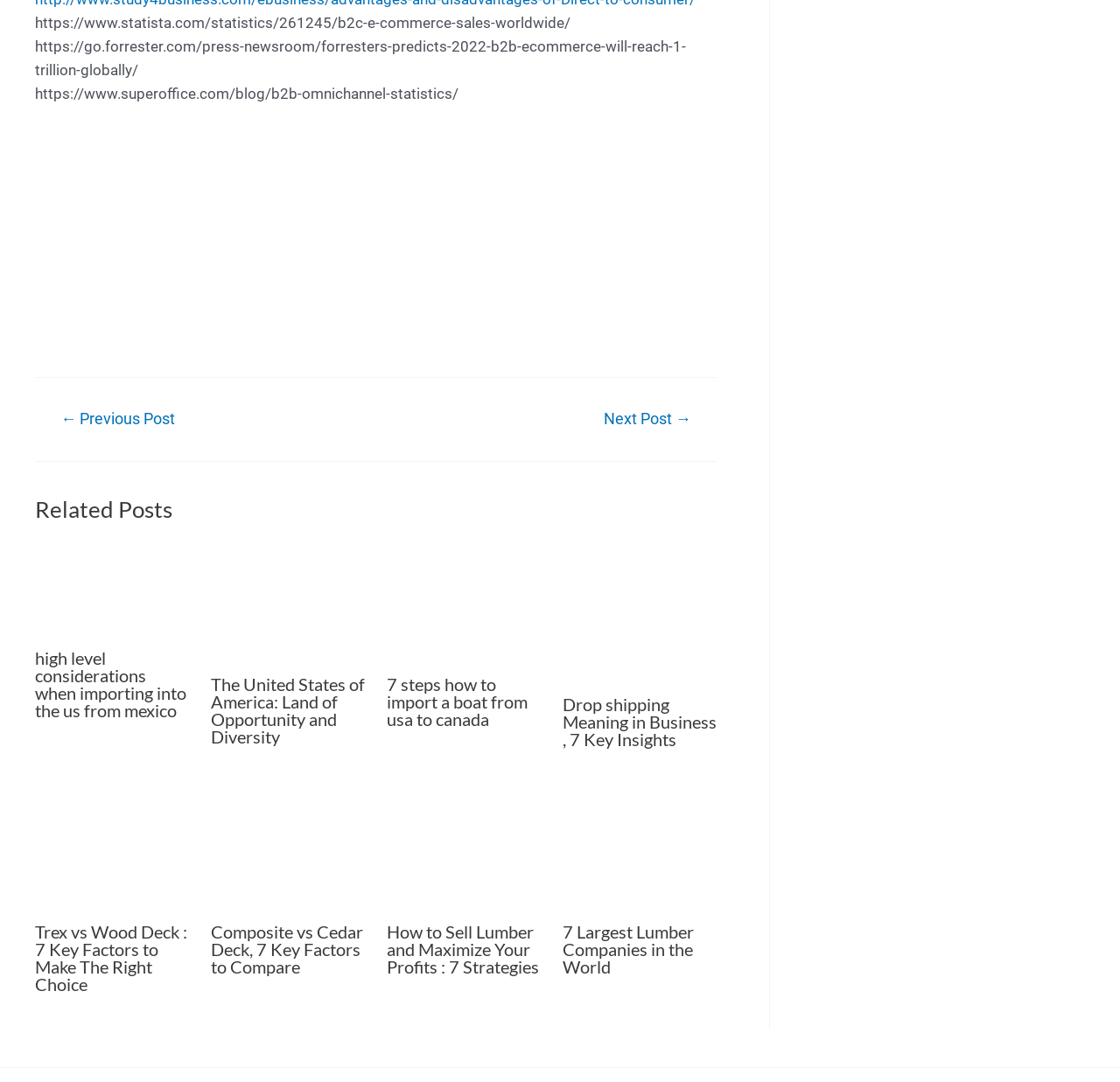Answer the question using only a single word or phrase: 
What is the purpose of the navigation section?

Post navigation